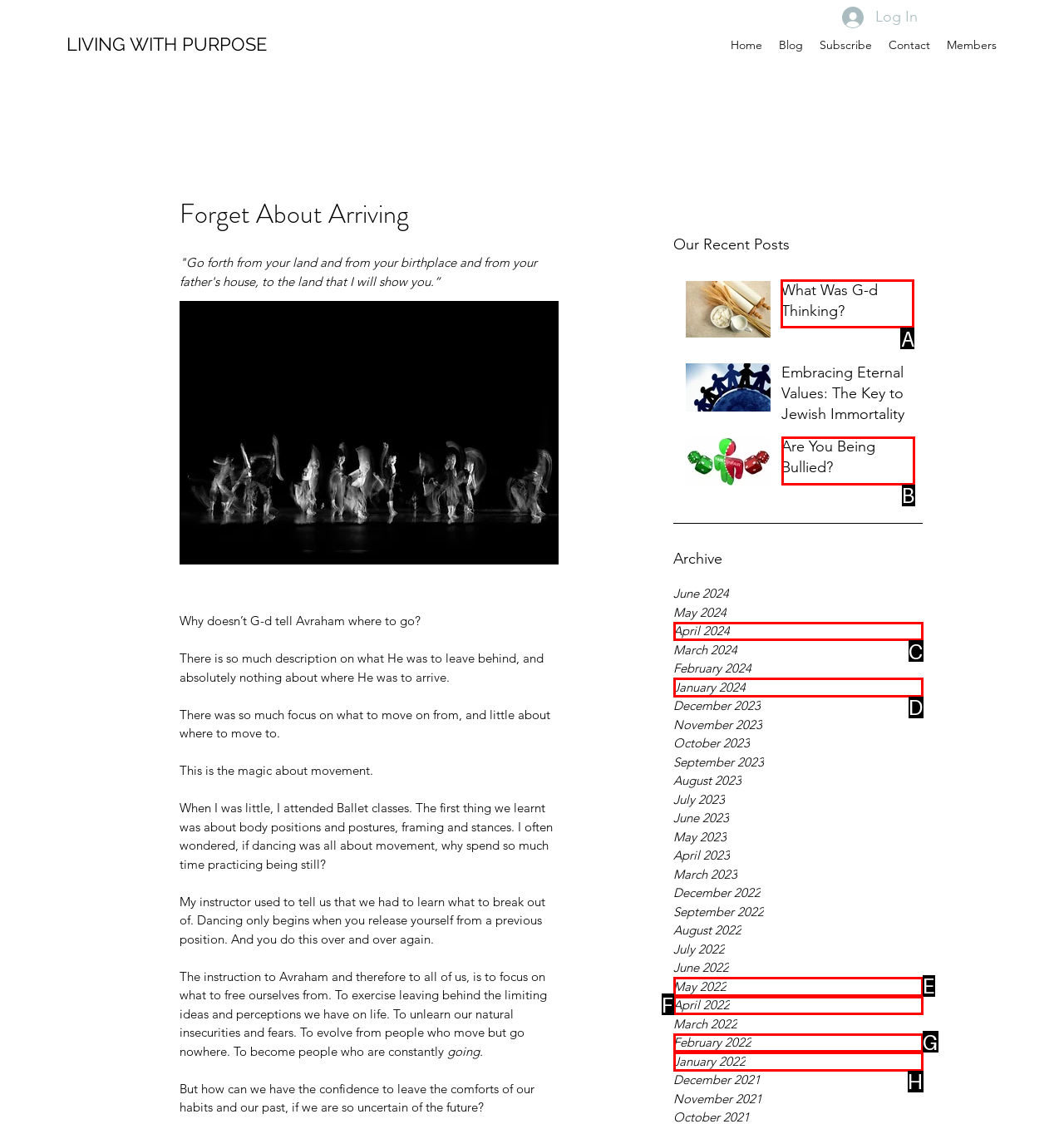Tell me which letter corresponds to the UI element that will allow you to Read the article 'What Was G-d Thinking?'. Answer with the letter directly.

A